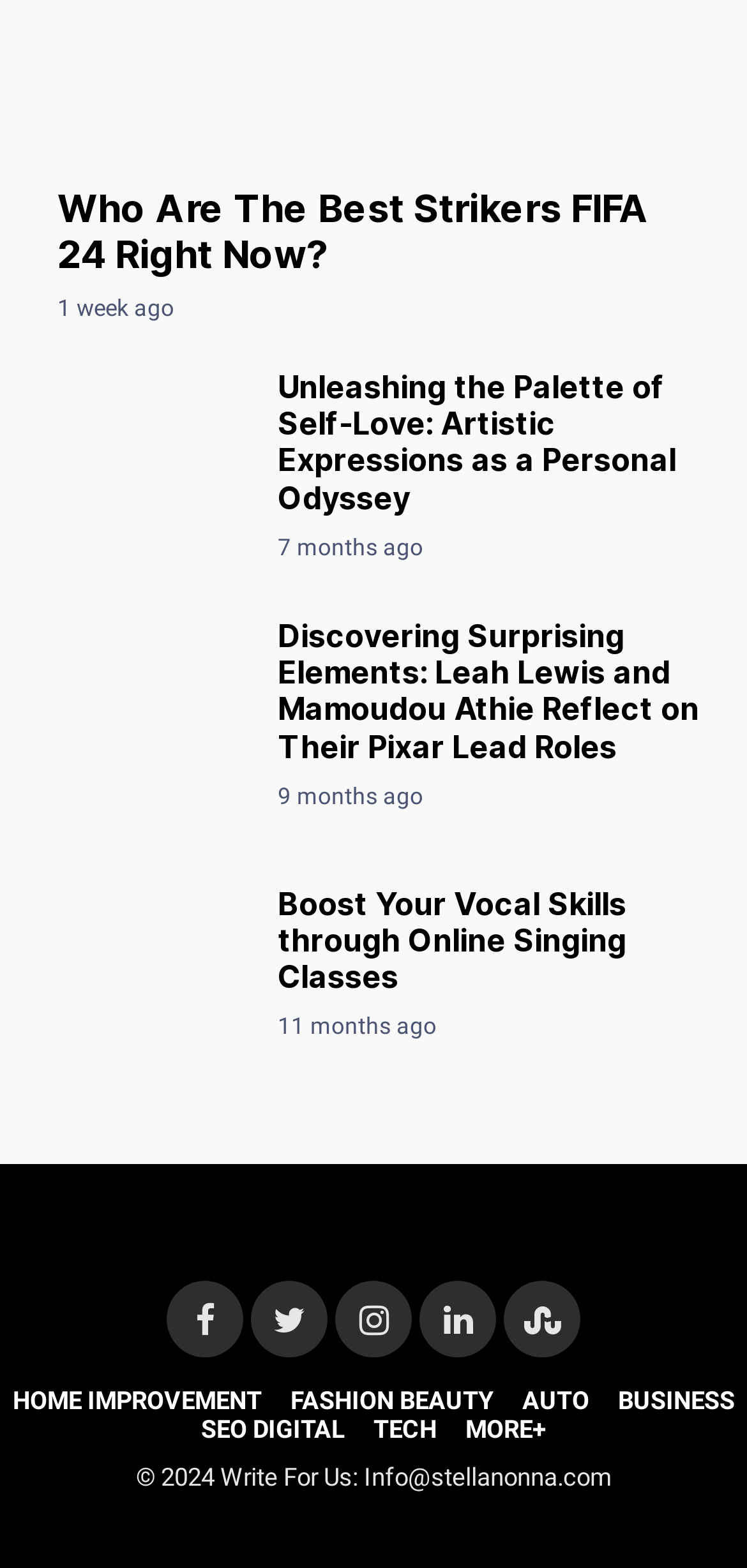Using the given element description, provide the bounding box coordinates (top-left x, top-left y, bottom-right x, bottom-right y) for the corresponding UI element in the screenshot: AUTO

[0.683, 0.884, 0.804, 0.902]